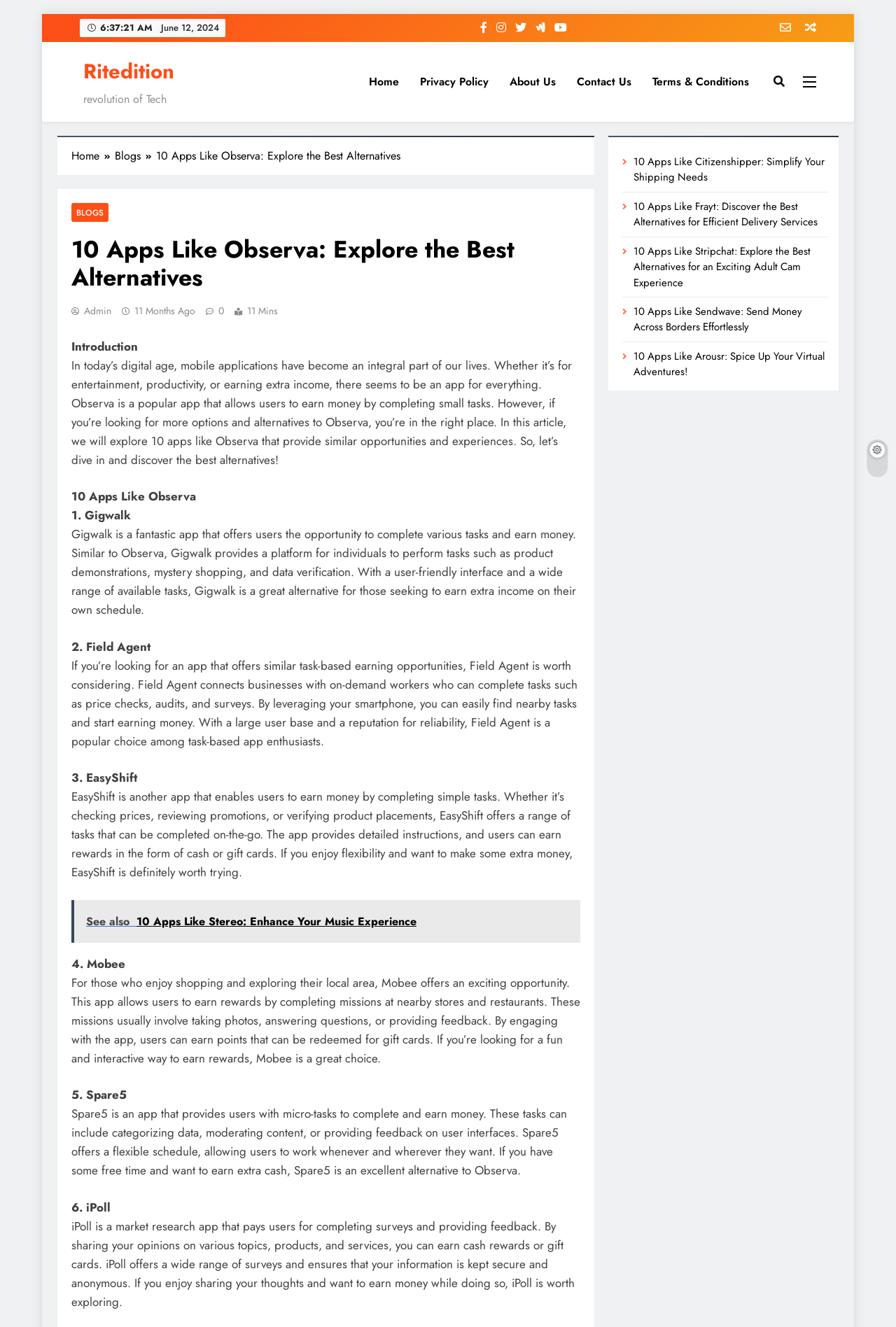What is the purpose of the Gigwalk app?
Your answer should be a single word or phrase derived from the screenshot.

Complete tasks and earn money